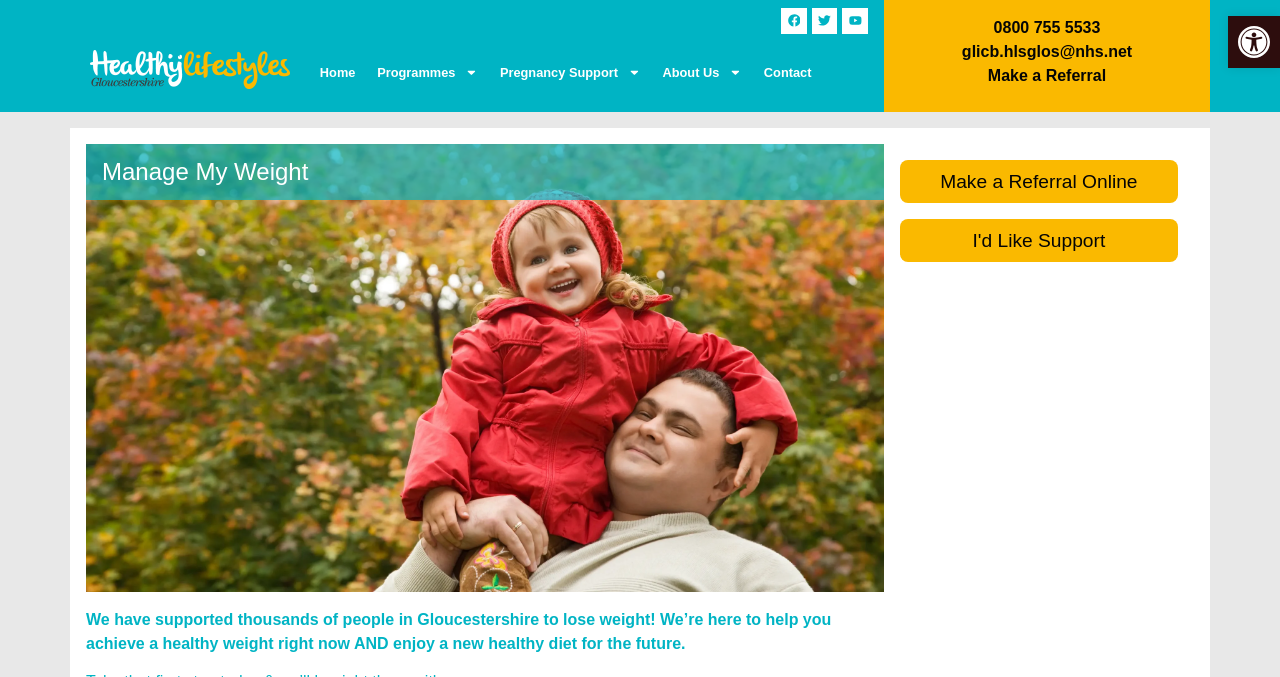Find the bounding box coordinates of the element to click in order to complete this instruction: "Open accessibility tools". The bounding box coordinates must be four float numbers between 0 and 1, denoted as [left, top, right, bottom].

[0.959, 0.024, 1.0, 0.1]